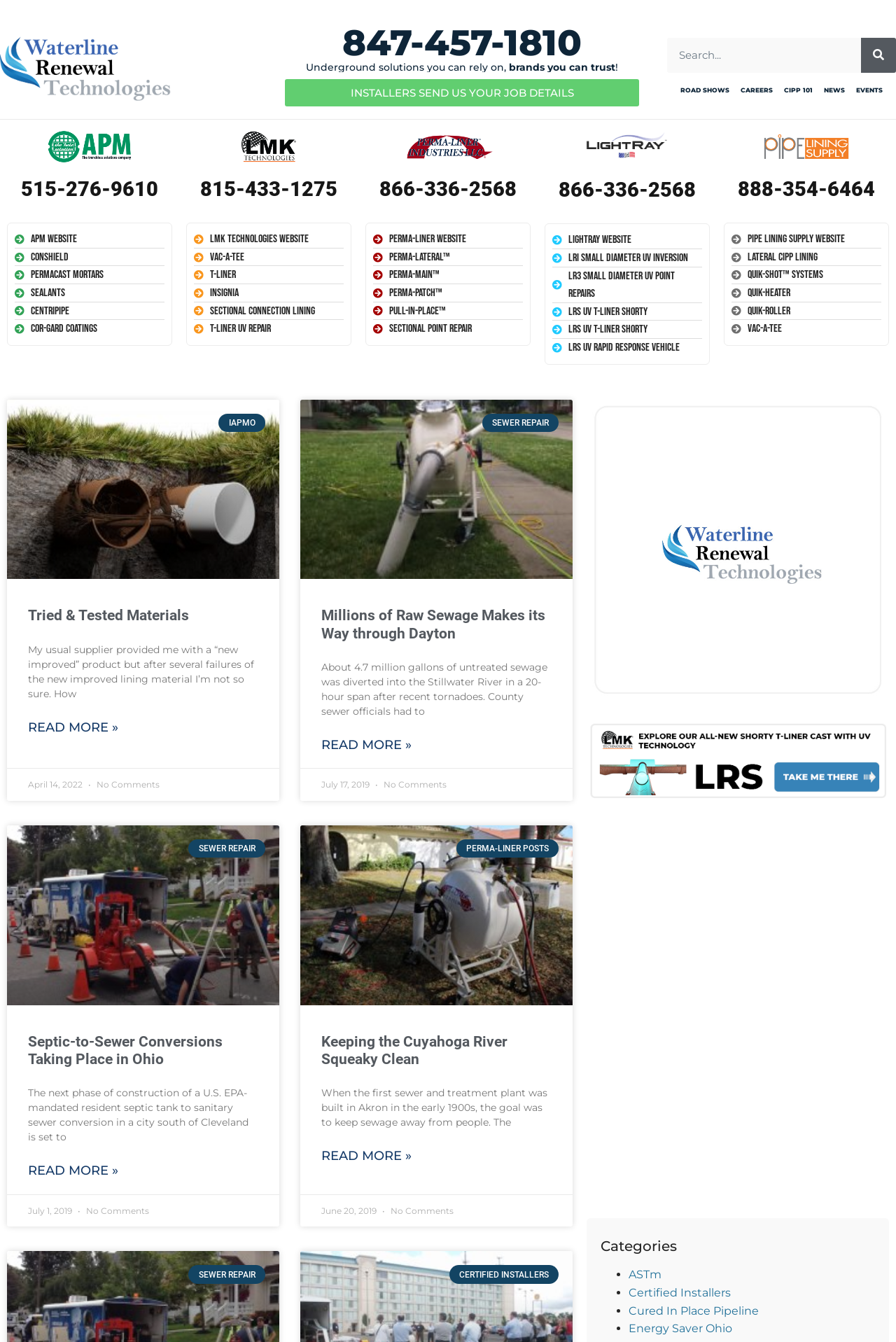Specify the bounding box coordinates of the element's area that should be clicked to execute the given instruction: "Click on INSTALLERS SEND US YOUR JOB DETAILS". The coordinates should be four float numbers between 0 and 1, i.e., [left, top, right, bottom].

[0.318, 0.059, 0.713, 0.079]